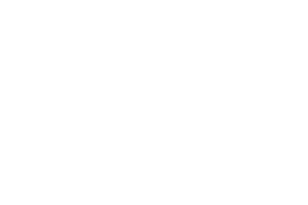Elaborate on the elements present in the image.

The image showcases the theme of sustainable beer production, specifically highlighting Anheuser-Busch’s collaboration with Rio Tinto to create a new standard of recyclable aluminum cans. This initiative aims to significantly reduce carbon emissions by utilizing low-carbon aluminum made with renewable hydropower and recycled content. The partnership seeks to deliver beer cans that not only meet industry-leading sustainability standards but also contribute to a circular economy in the beverage industry. Through this innovation, Anheuser-Busch plans to produce its most sustainable beer can to date, potentially reducing carbon emissions by over 30% per can compared to traditional manufacturing methods. This represents a crucial step toward more environmentally responsible packaging in the beverage sector.